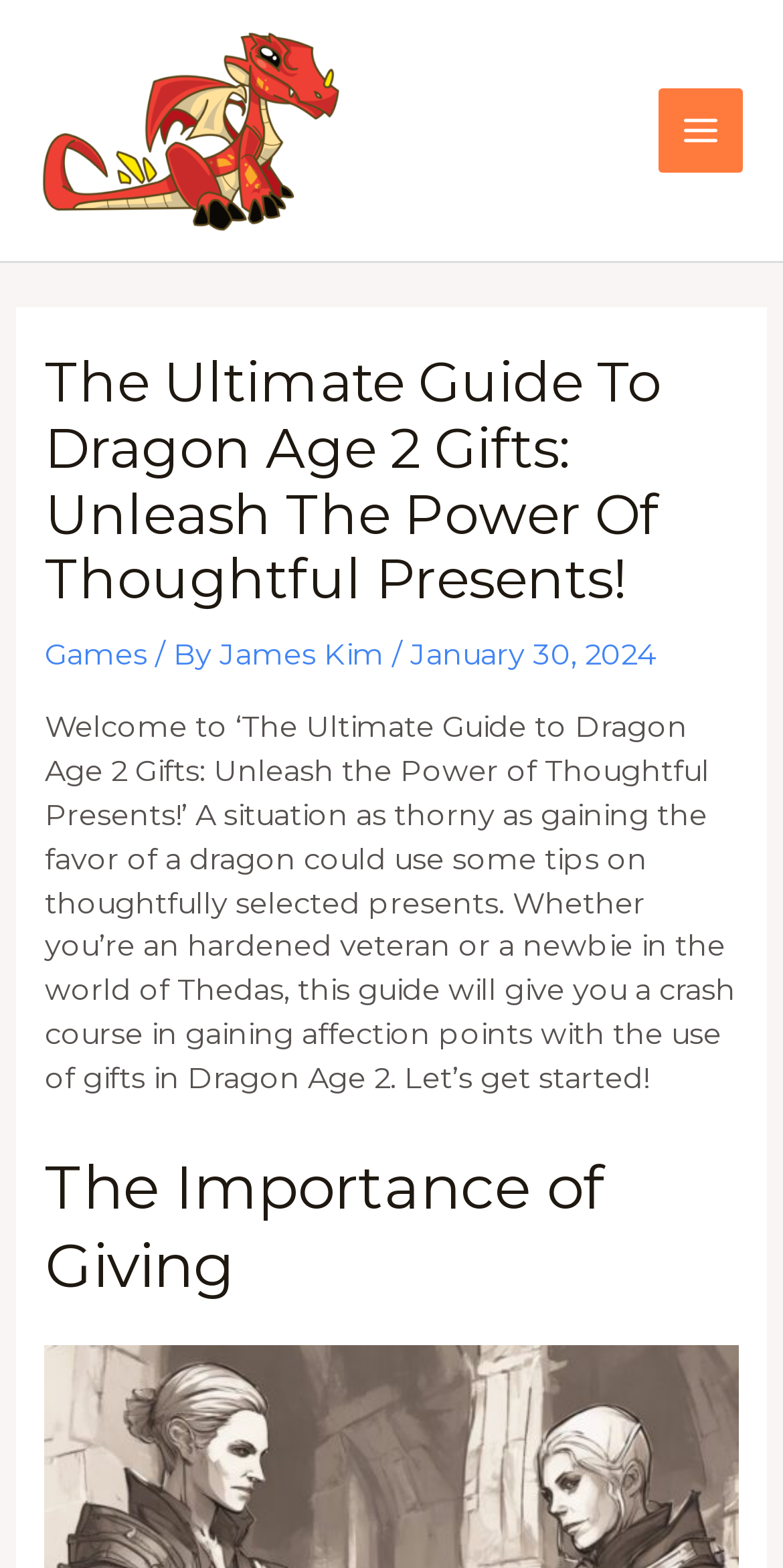Determine the bounding box coordinates of the UI element described by: "Main Menu".

[0.841, 0.057, 0.949, 0.11]